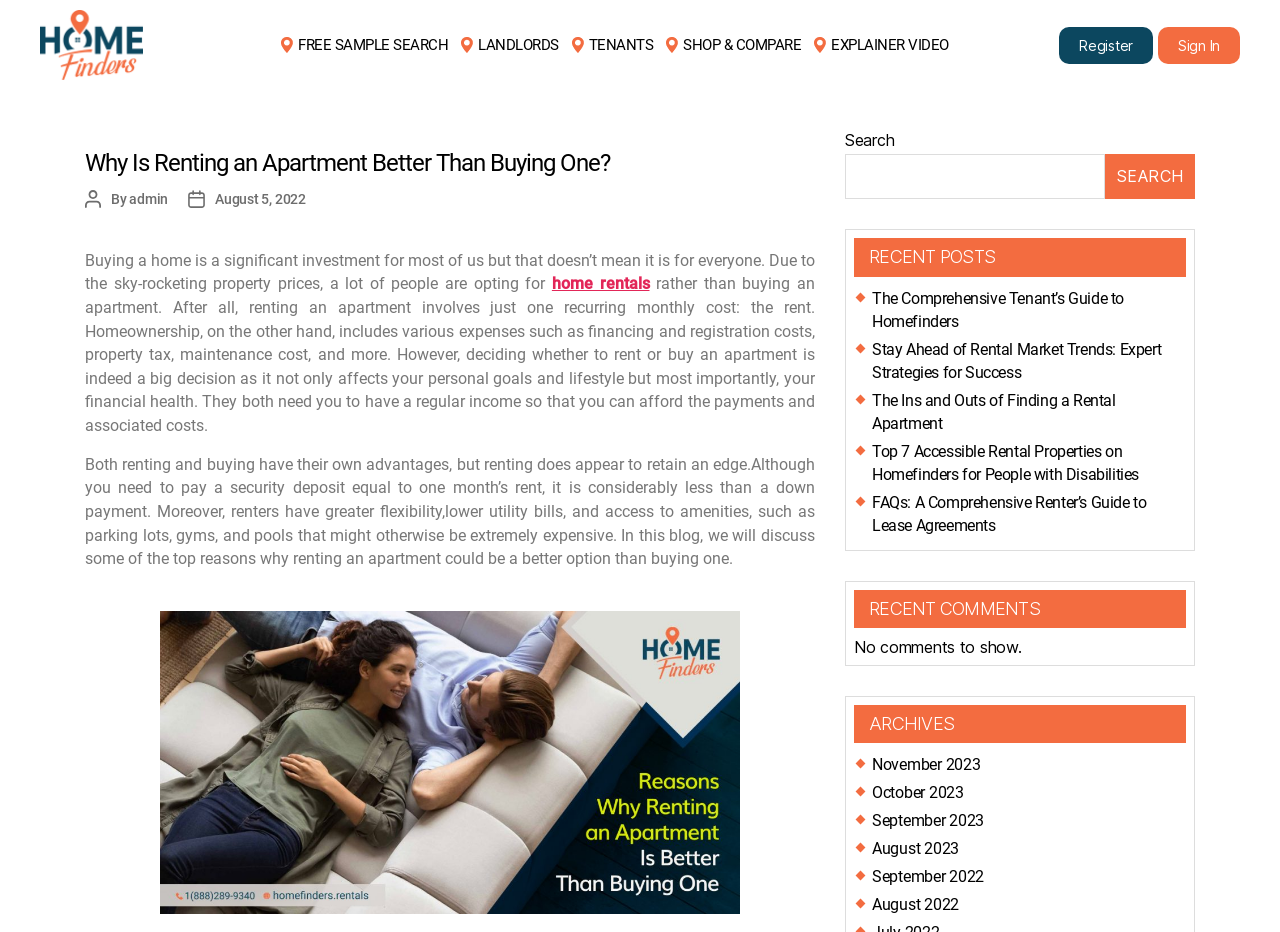Select the bounding box coordinates of the element I need to click to carry out the following instruction: "Read the 'The Comprehensive Tenant’s Guide to Homefinders' post".

[0.681, 0.331, 0.878, 0.376]